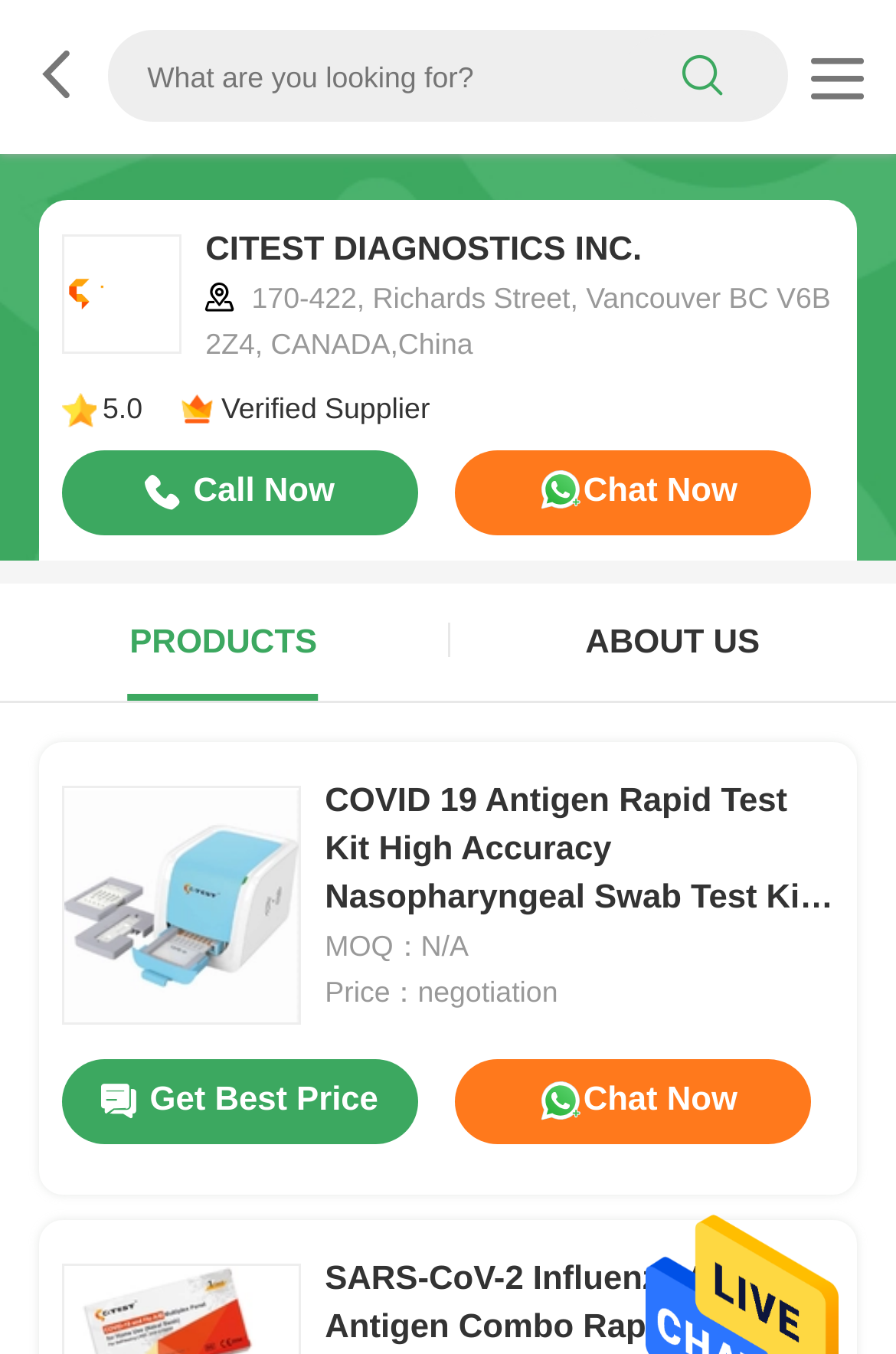What is the company name?
Using the image as a reference, answer the question in detail.

I found the company name by looking at the heading element with the text 'CITEST DIAGNOSTICS INC.' which is located at the top of the webpage, and also has an image with the same text.